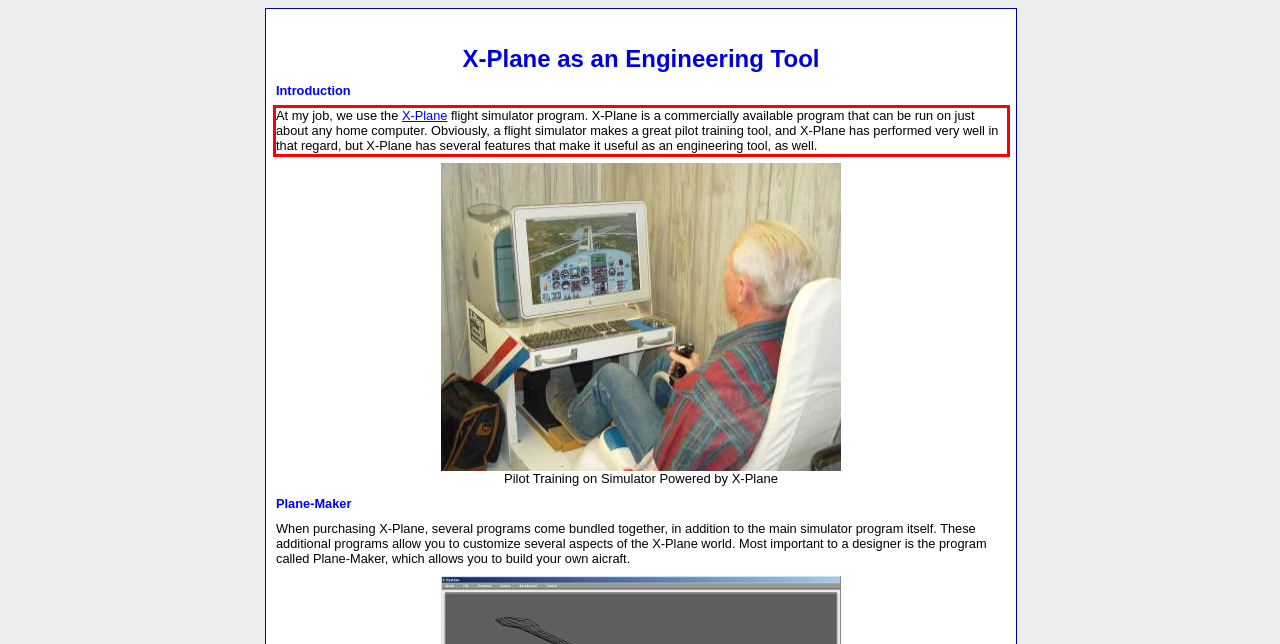Observe the screenshot of the webpage, locate the red bounding box, and extract the text content within it.

At my job, we use the X-Plane flight simulator program. X-Plane is a commercially available program that can be run on just about any home computer. Obviously, a flight simulator makes a great pilot training tool, and X-Plane has performed very well in that regard, but X-Plane has several features that make it useful as an engineering tool, as well.